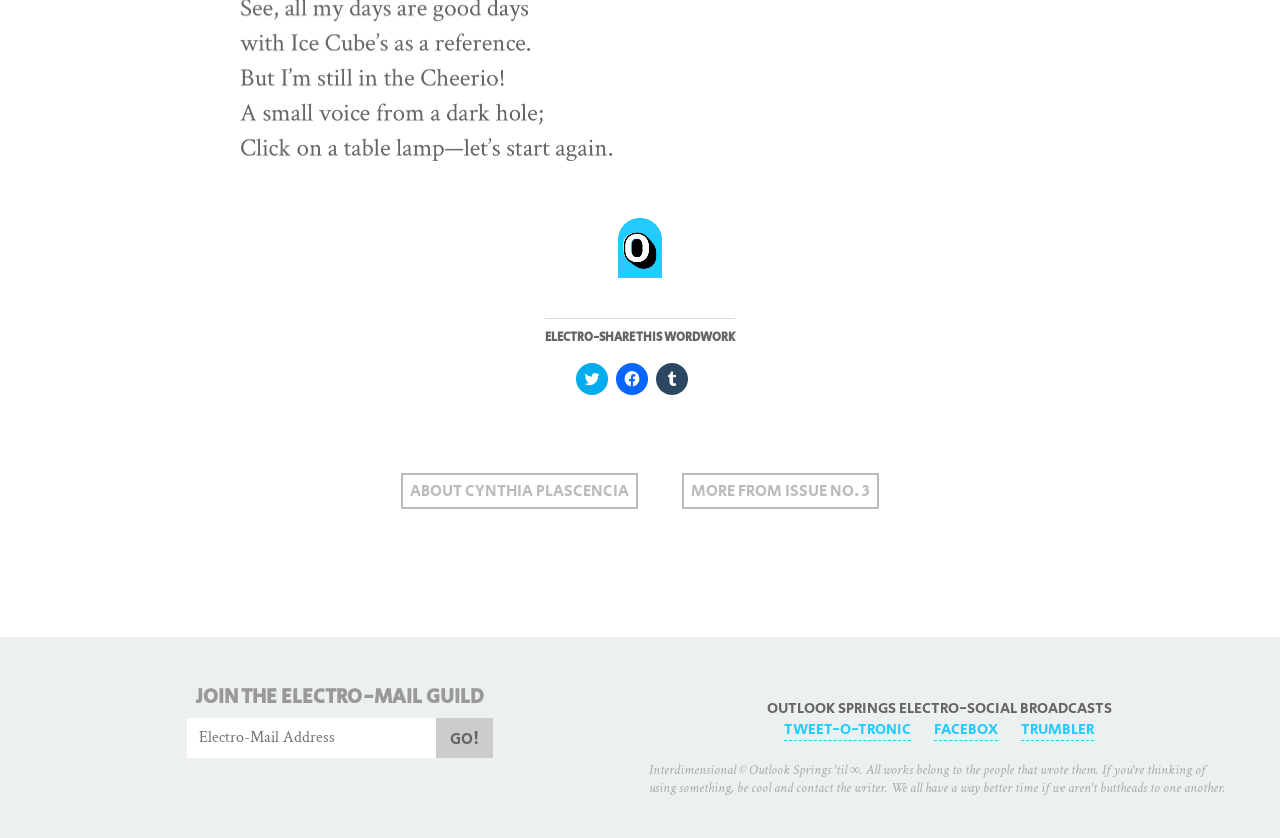Determine the bounding box coordinates of the clickable region to follow the instruction: "Click the FACEBOX link".

[0.73, 0.858, 0.78, 0.884]